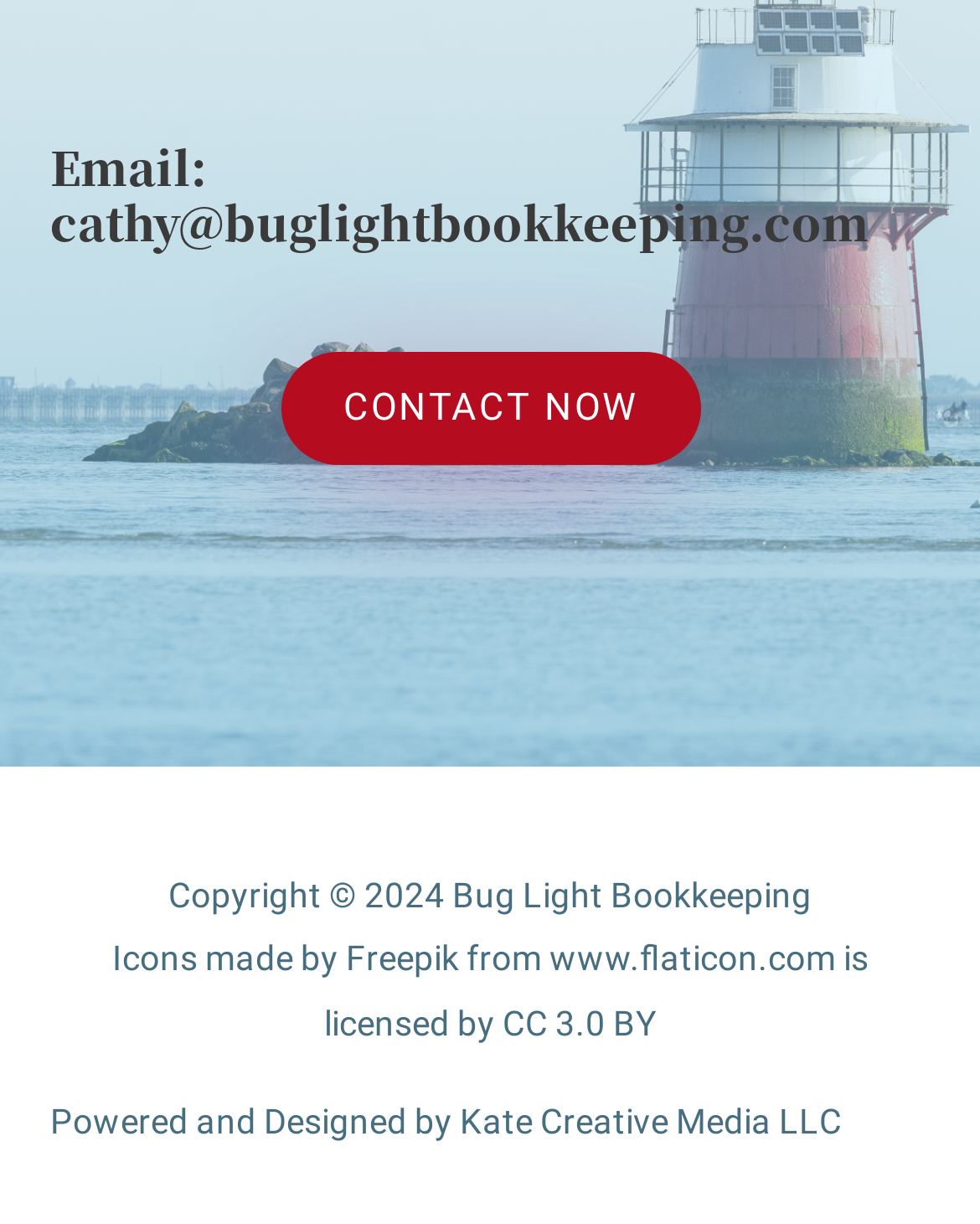Respond to the question with just a single word or phrase: 
What is the license of the icons used?

CC 3.0 BY